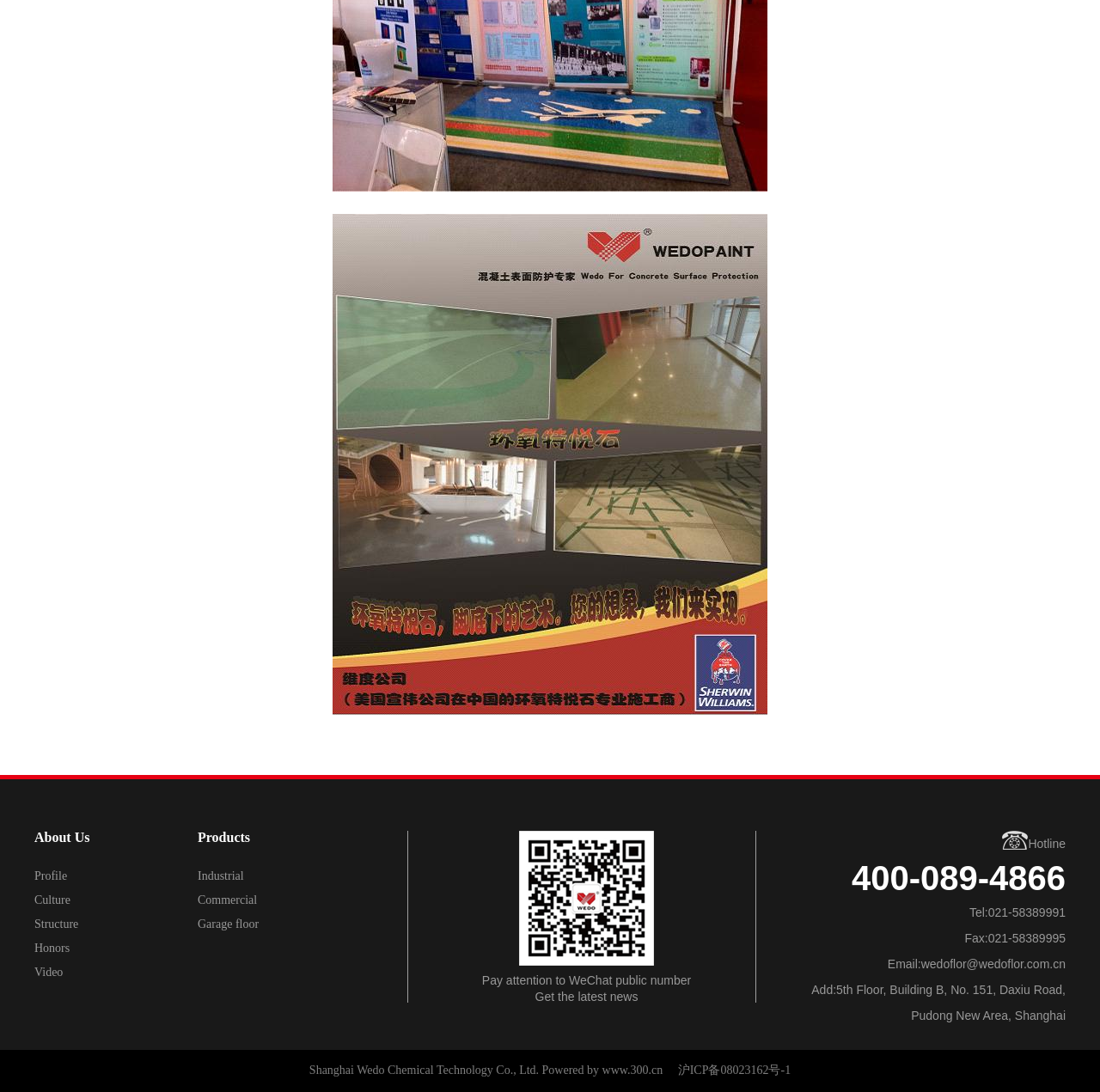Specify the bounding box coordinates for the region that must be clicked to perform the given instruction: "Send an email".

[0.837, 0.876, 0.969, 0.889]